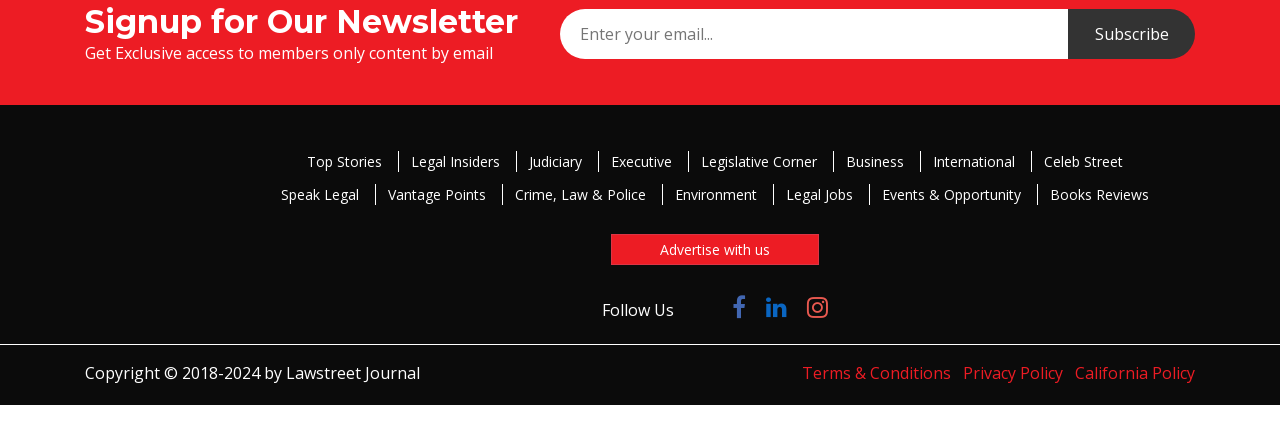Based on the provided description, "Crime, Law & Police", find the bounding box of the corresponding UI element in the screenshot.

[0.392, 0.42, 0.514, 0.468]